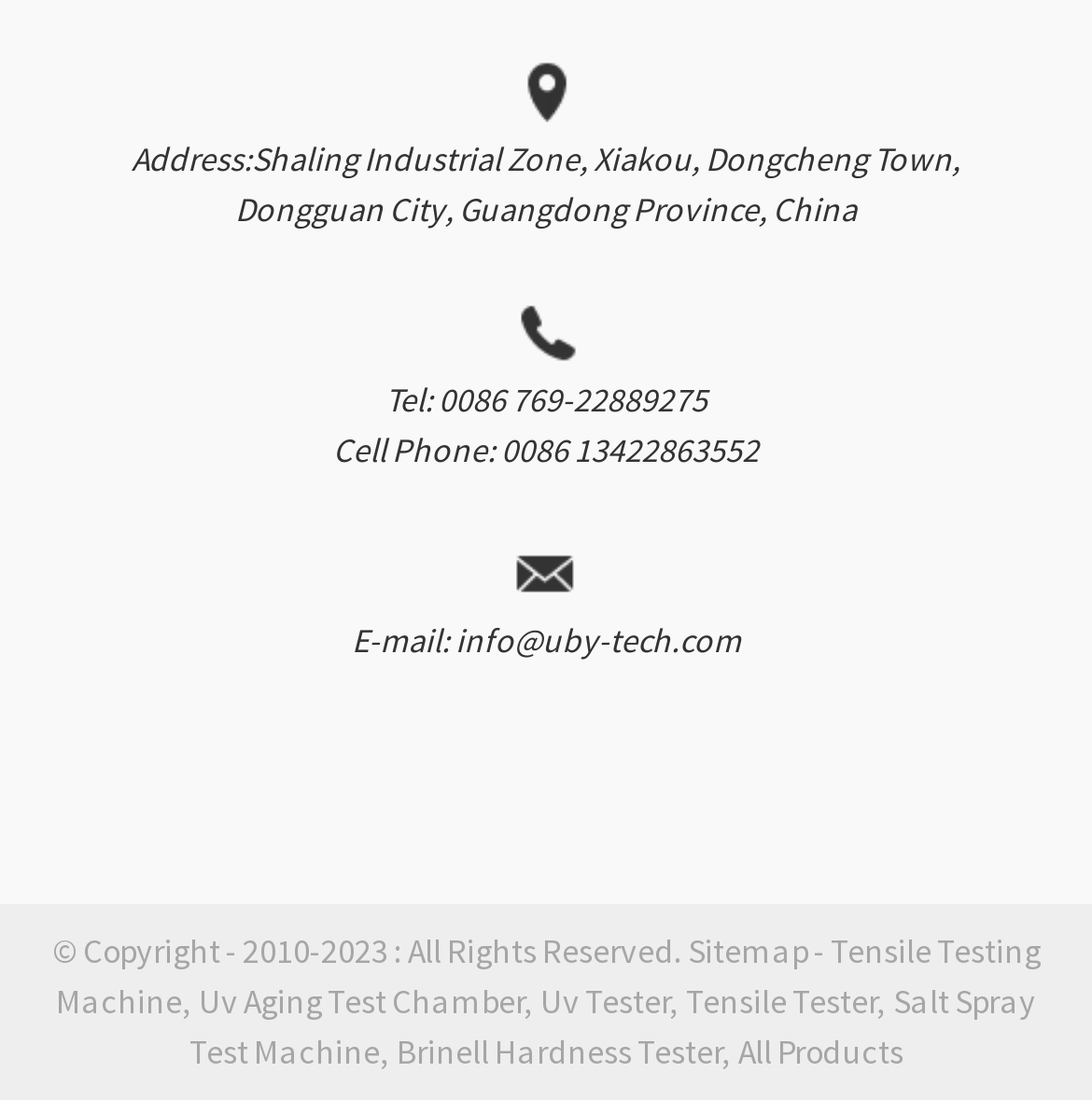Using the details in the image, give a detailed response to the question below:
How can I contact the company by phone?

I found the phone numbers by looking at the link elements that say 'Tel:' and 'Cell Phone:' and then reading the corresponding phone numbers.